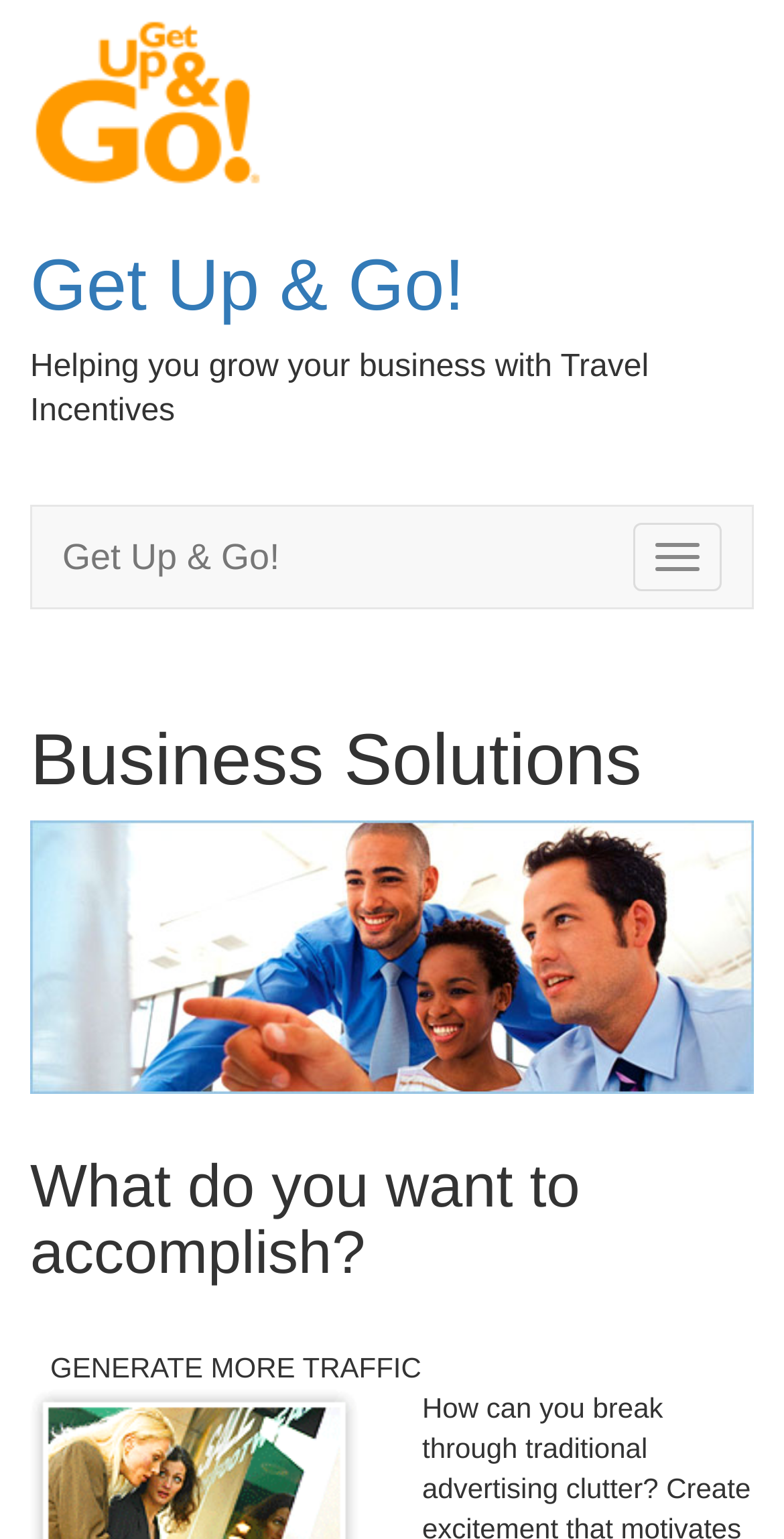Please determine the primary heading and provide its text.

Get Up & Go!